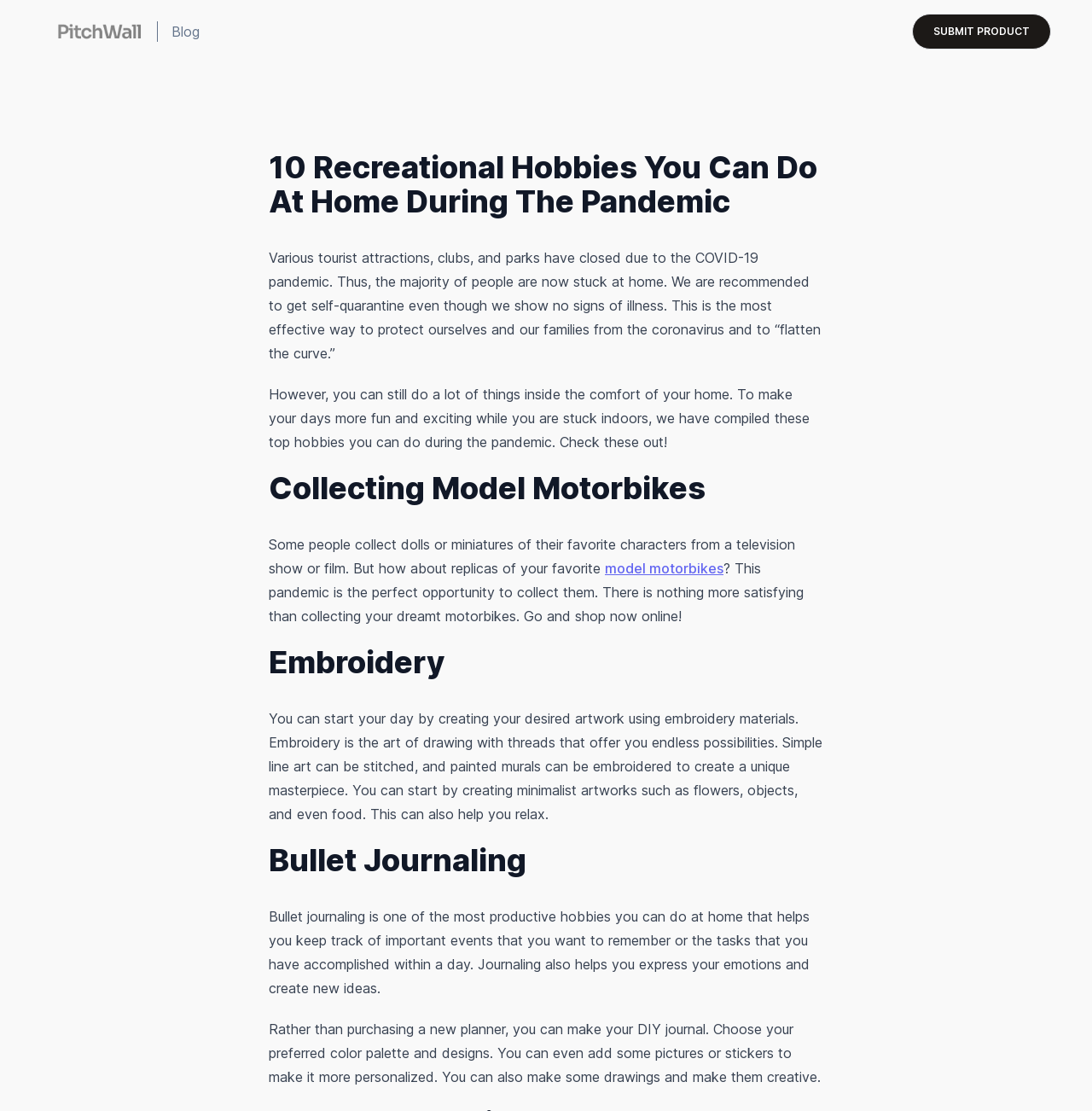Give an in-depth explanation of the webpage layout and content.

This webpage is about recreational hobbies that can be done at home during the COVID-19 pandemic. At the top left corner, there is a PitchWall Logo image with a link to the blog. On the top right corner, there is a "SUBMIT PRODUCT" link. 

Below the logo, there is a heading that reads "10 Recreational Hobbies You Can Do At Home During The Pandemic". This is followed by a paragraph of text that explains the current situation of people being stuck at home due to the pandemic and the importance of self-quarantine. 

Next, there is another paragraph that introduces the idea of doing hobbies at home to make the days more fun and exciting. This is followed by a list of hobbies, each with its own heading and descriptive text. The first hobby is "Collecting Model Motorbikes", which is described as a satisfying activity that can be done online. 

Below this, there is a section on "Embroidery", which is described as an art form that offers endless possibilities and can help with relaxation. The next section is on "Bullet Journaling", which is a productive hobby that helps with keeping track of events and tasks, and can also be a form of self-expression. The text also suggests making a DIY journal with a personalized design.